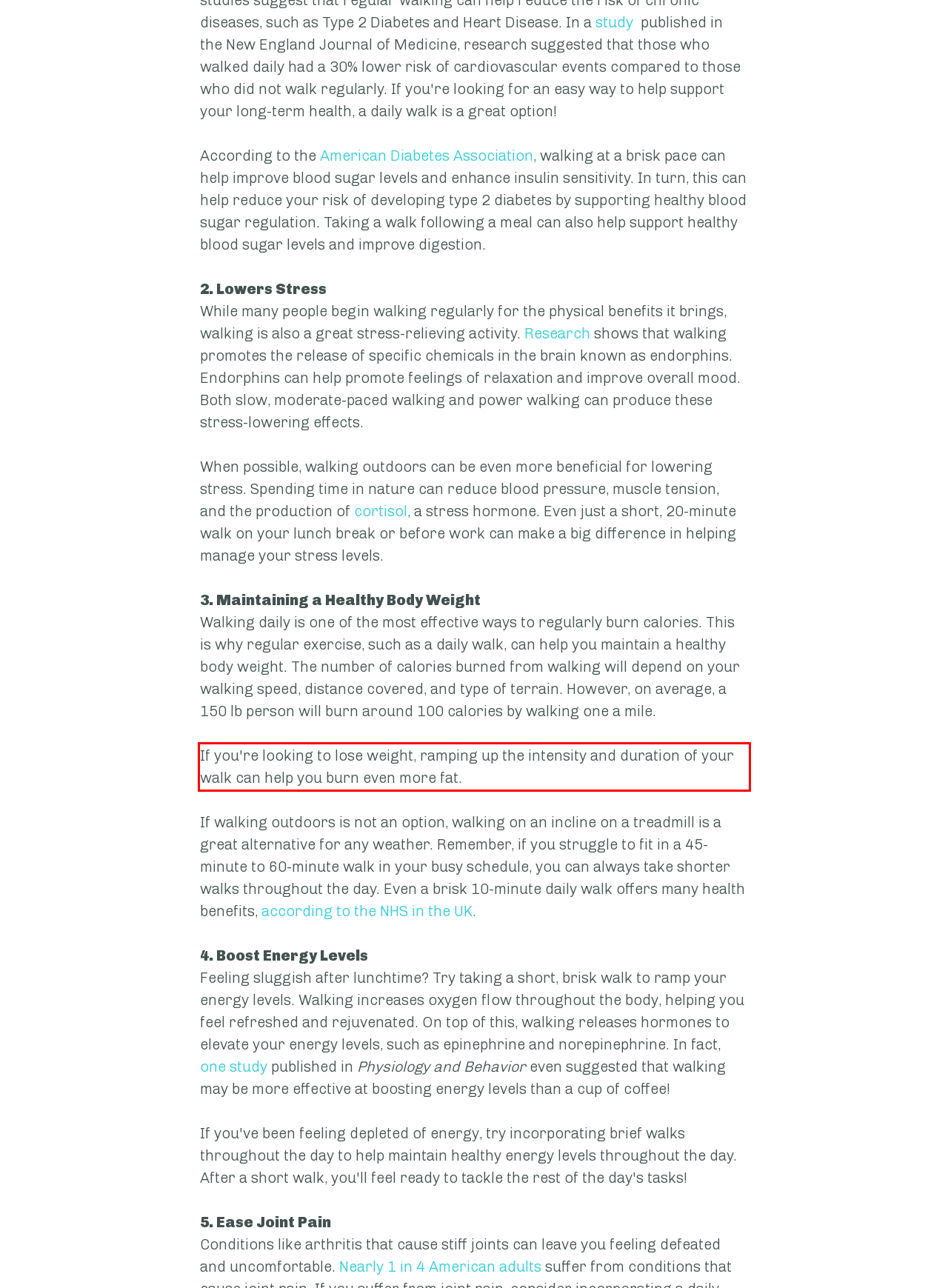You are given a screenshot of a webpage with a UI element highlighted by a red bounding box. Please perform OCR on the text content within this red bounding box.

If you're looking to lose weight, ramping up the intensity and duration of your walk can help you burn even more fat.